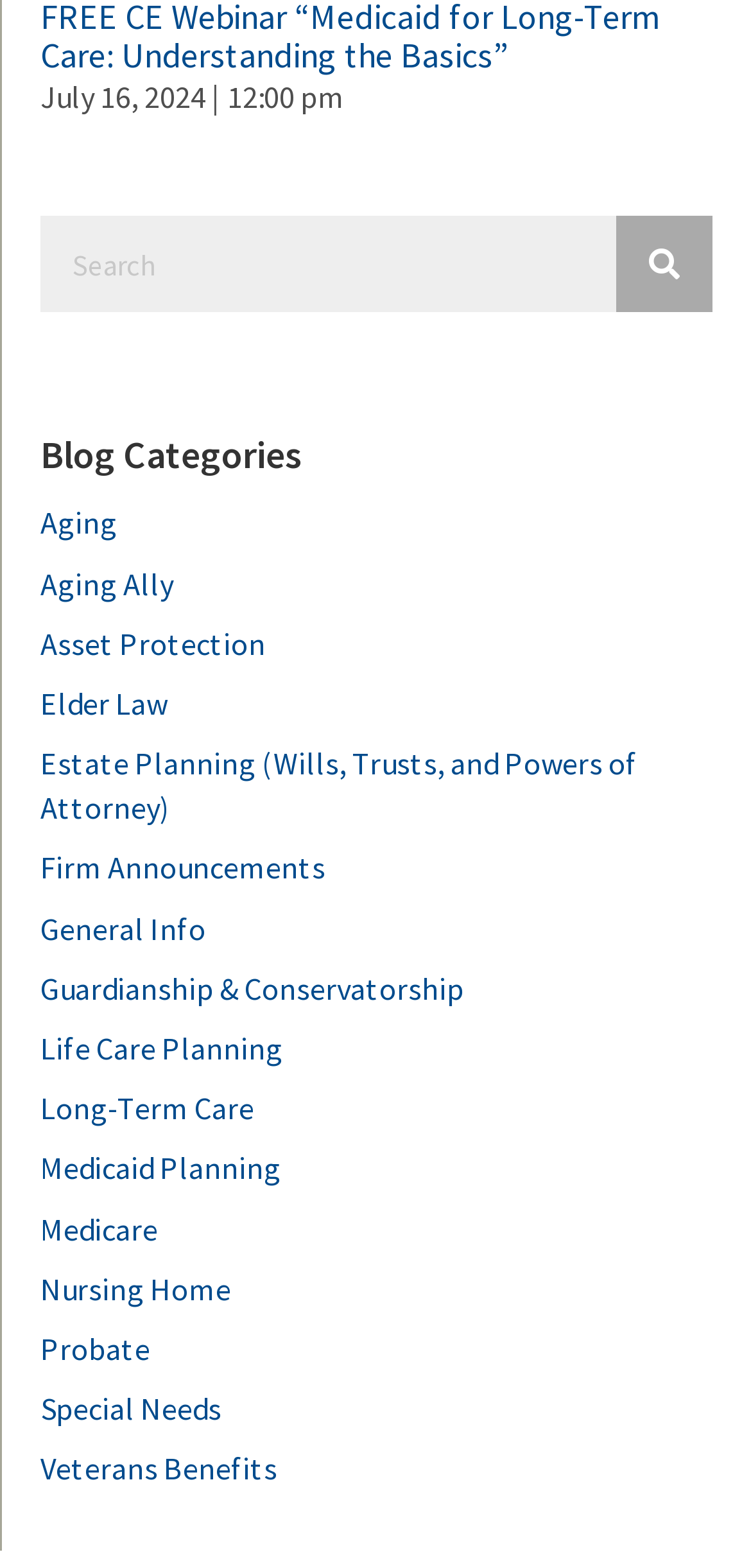Provide a brief response to the question below using one word or phrase:
What is the last category listed under 'Blog Categories'?

Veterans Benefits